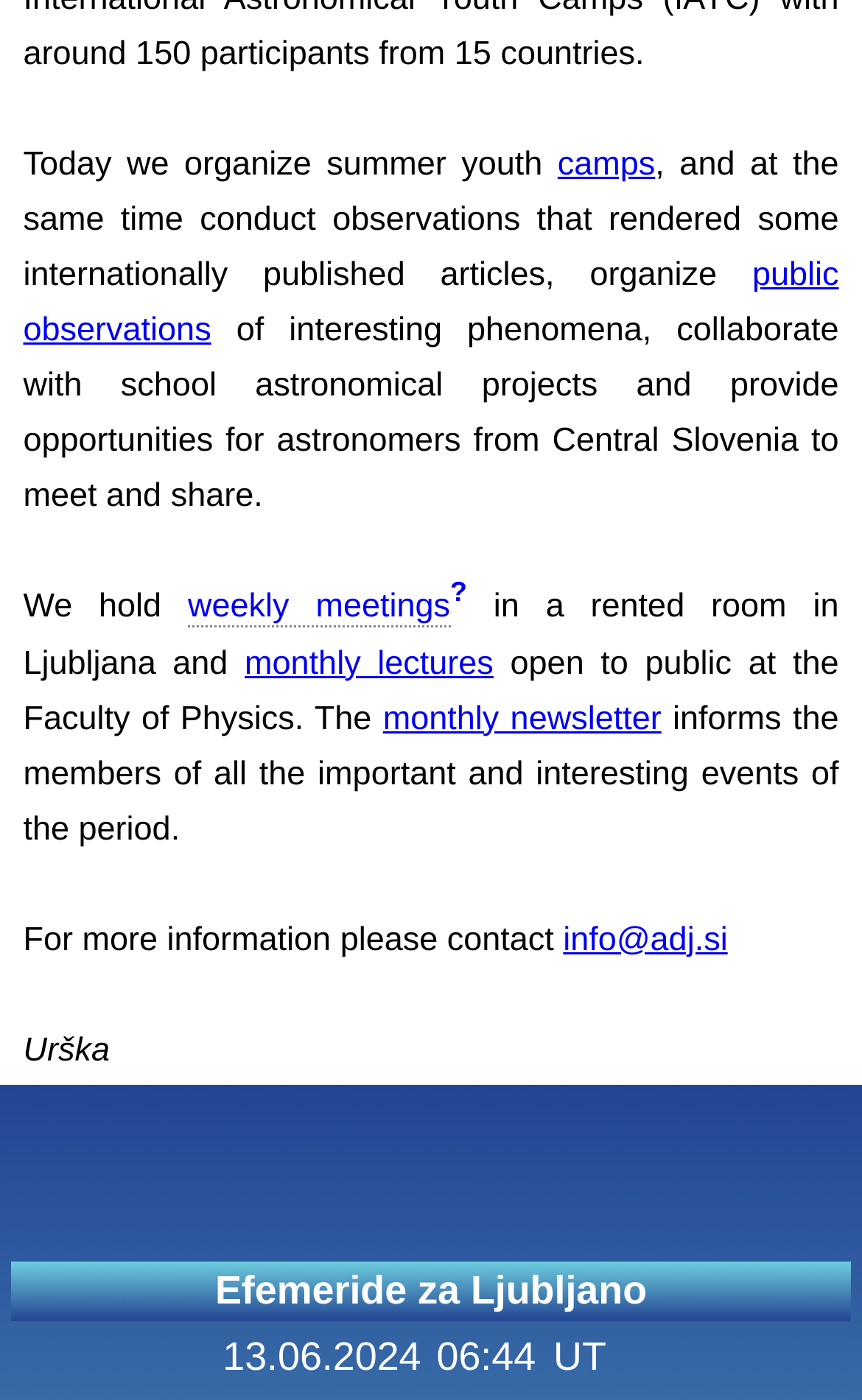Given the description of the UI element: "name="E-mail" placeholder="E-mail"", predict the bounding box coordinates in the form of [left, top, right, bottom], with each value being a float between 0 and 1.

None